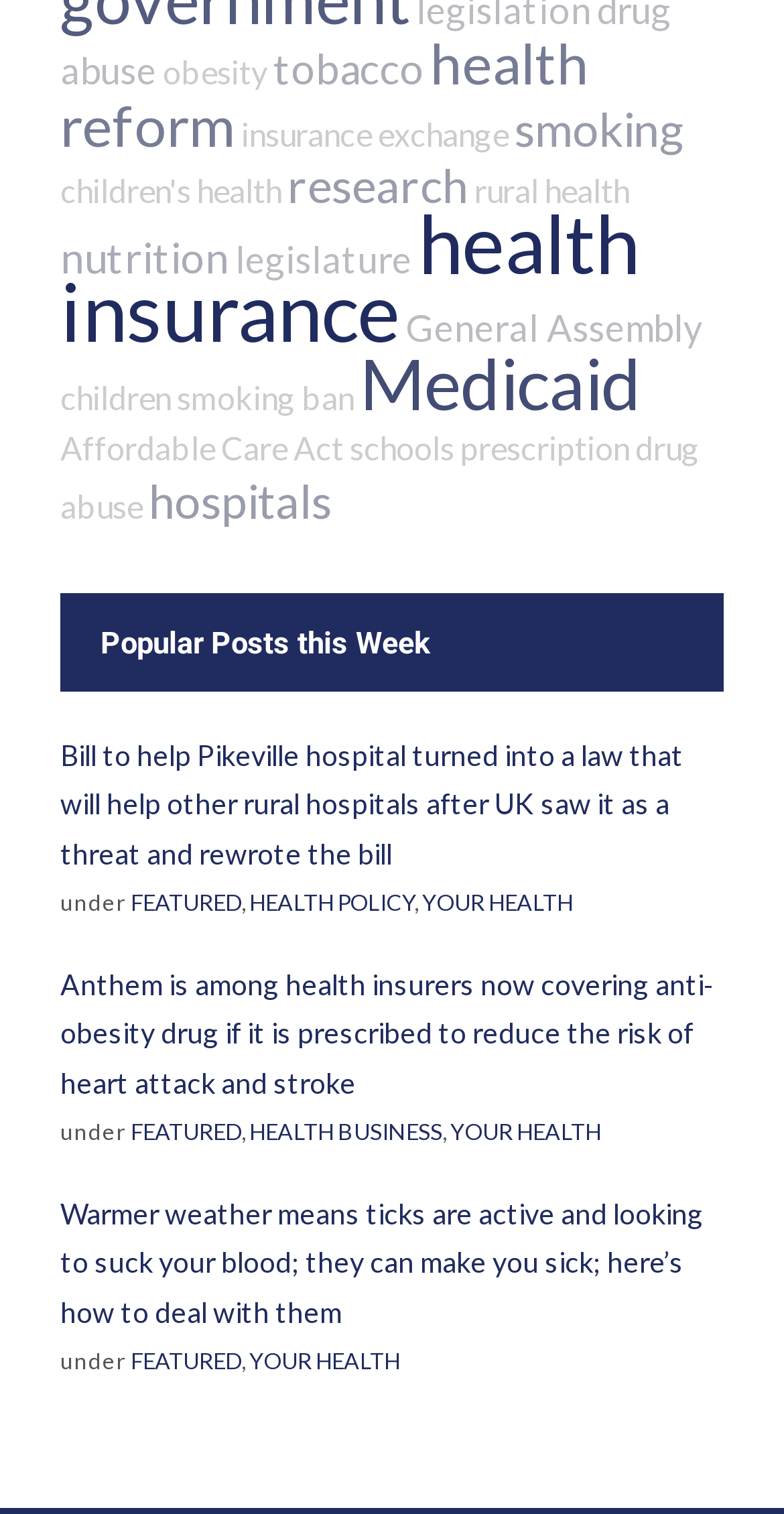Kindly determine the bounding box coordinates of the area that needs to be clicked to fulfill this instruction: "Contact us".

None